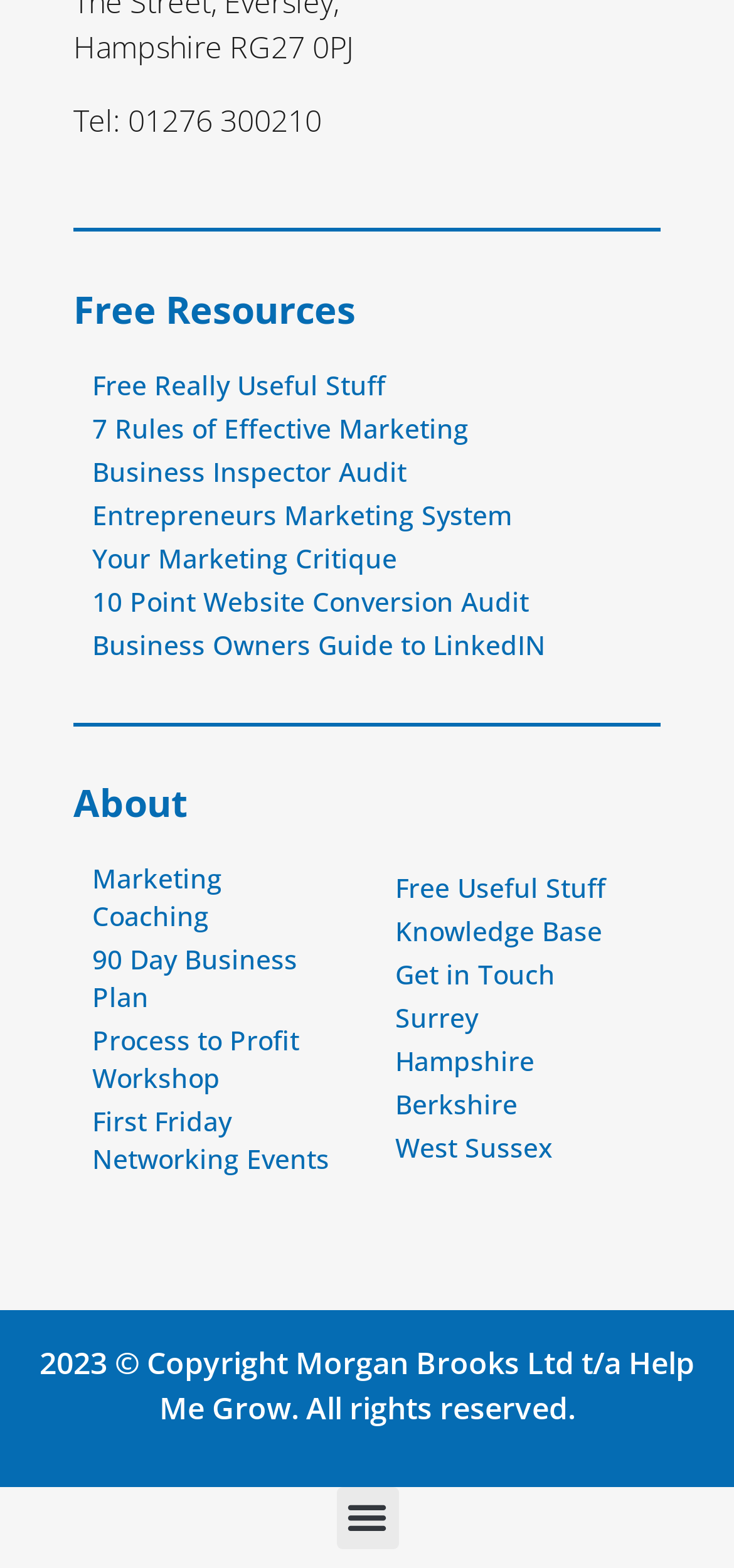Mark the bounding box of the element that matches the following description: "10 Point Website Conversion Audit".

[0.1, 0.372, 0.9, 0.396]